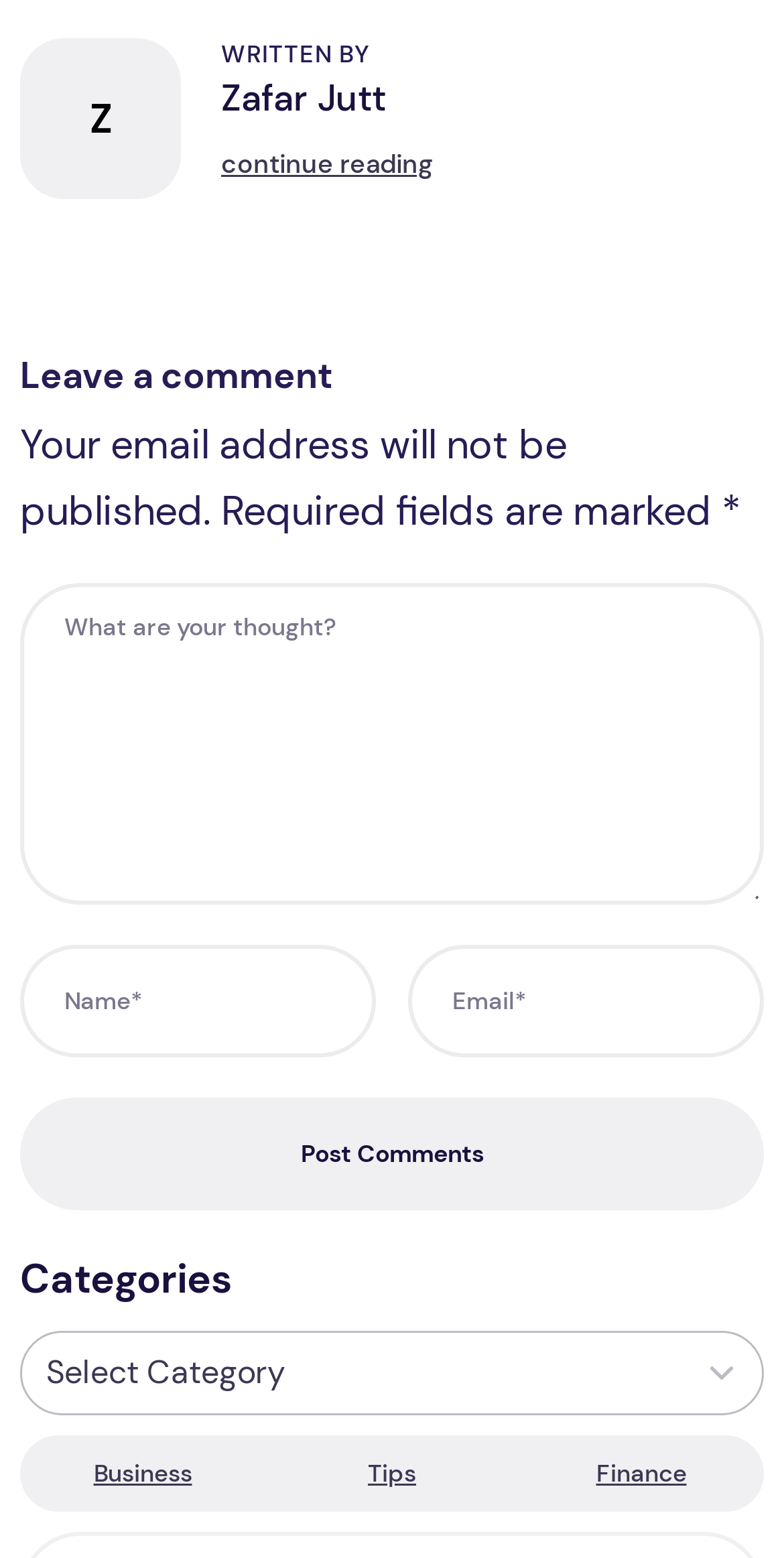What is the purpose of the 'Post Comments' button?
Provide a detailed answer to the question, using the image to inform your response.

The 'Post Comments' button is located below the text boxes for 'Name', 'Email', and 'What are your thoughts?' which suggests that its purpose is to submit a comment after filling in the required information.